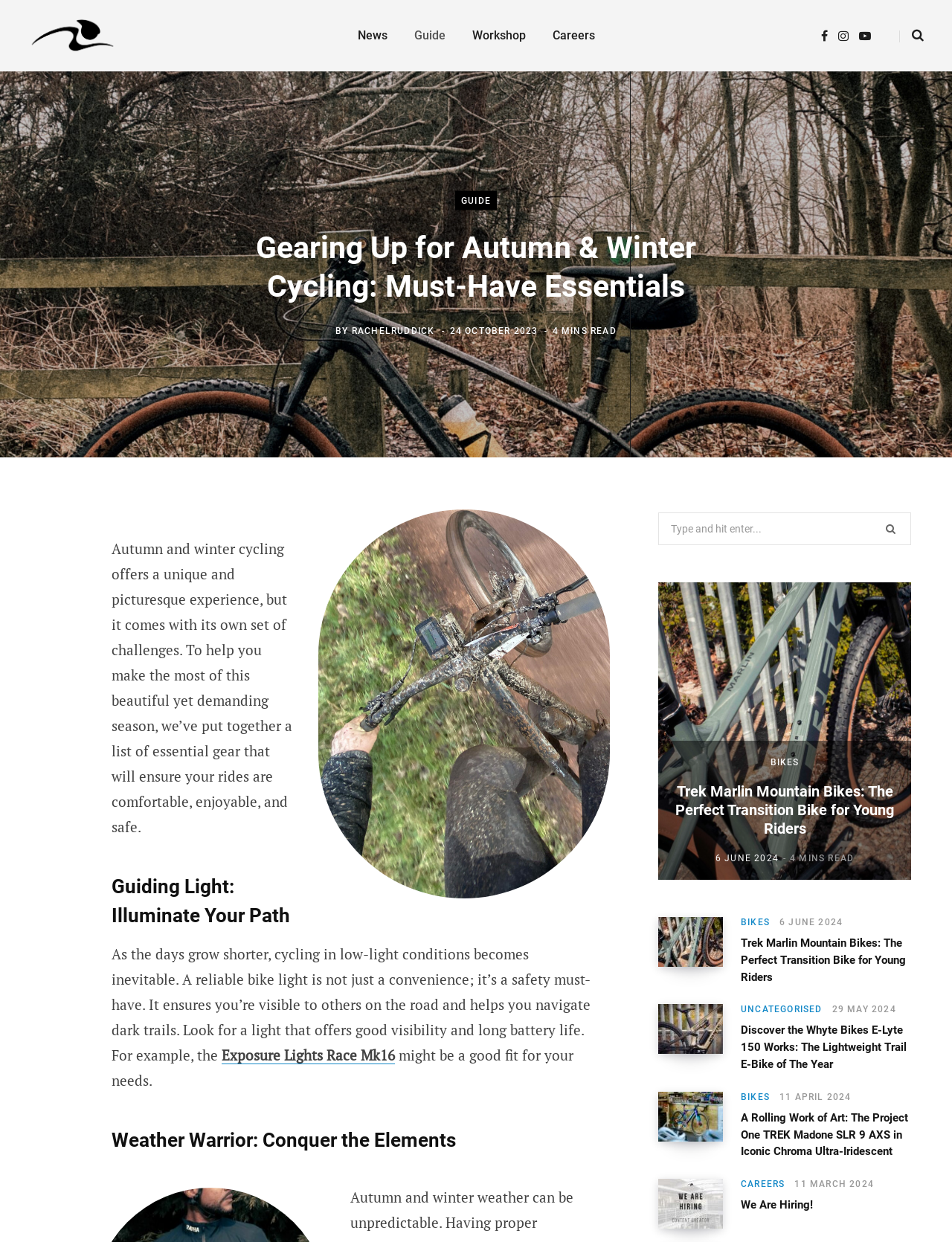What is the author of this blog post?
From the image, respond with a single word or phrase.

RACHELRUDDICK